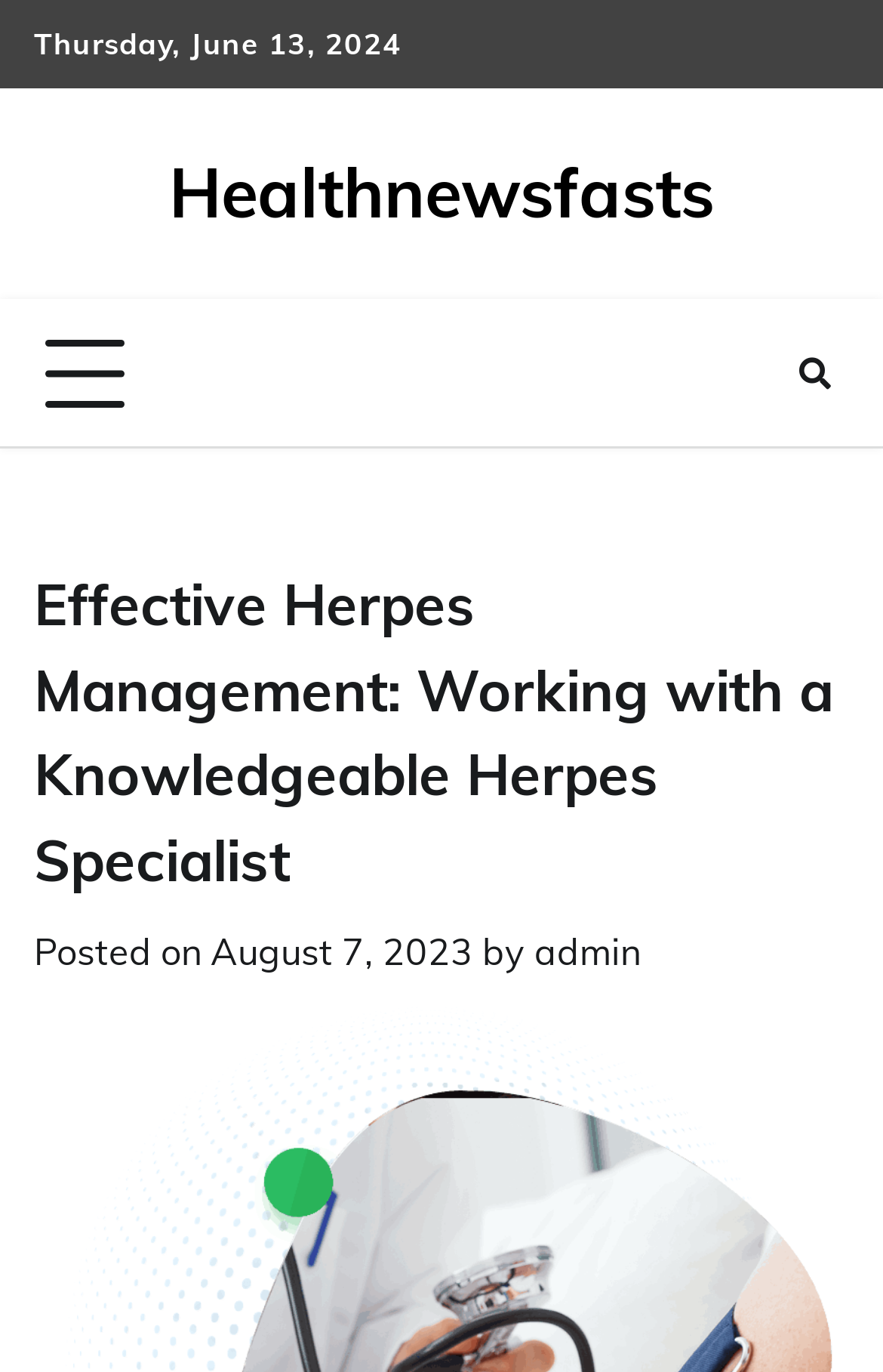What is the current date?
Look at the image and respond to the question as thoroughly as possible.

I found the current date by looking at the static text 'Thursday, June 13, 2024' at the top of the page.